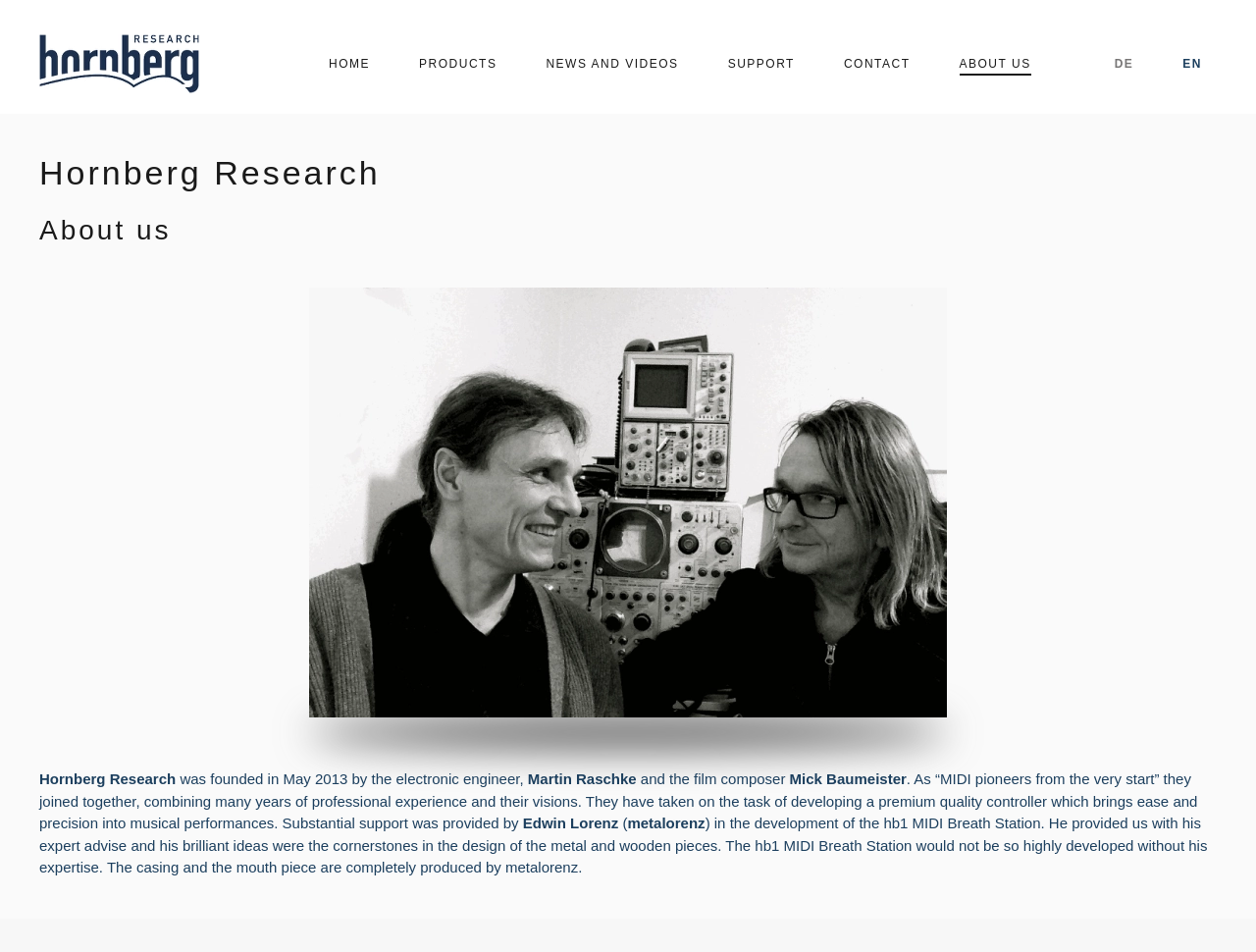Identify the bounding box coordinates of the area that should be clicked in order to complete the given instruction: "Select the 'EN' language option". The bounding box coordinates should be four float numbers between 0 and 1, i.e., [left, top, right, bottom].

[0.936, 0.05, 0.963, 0.084]